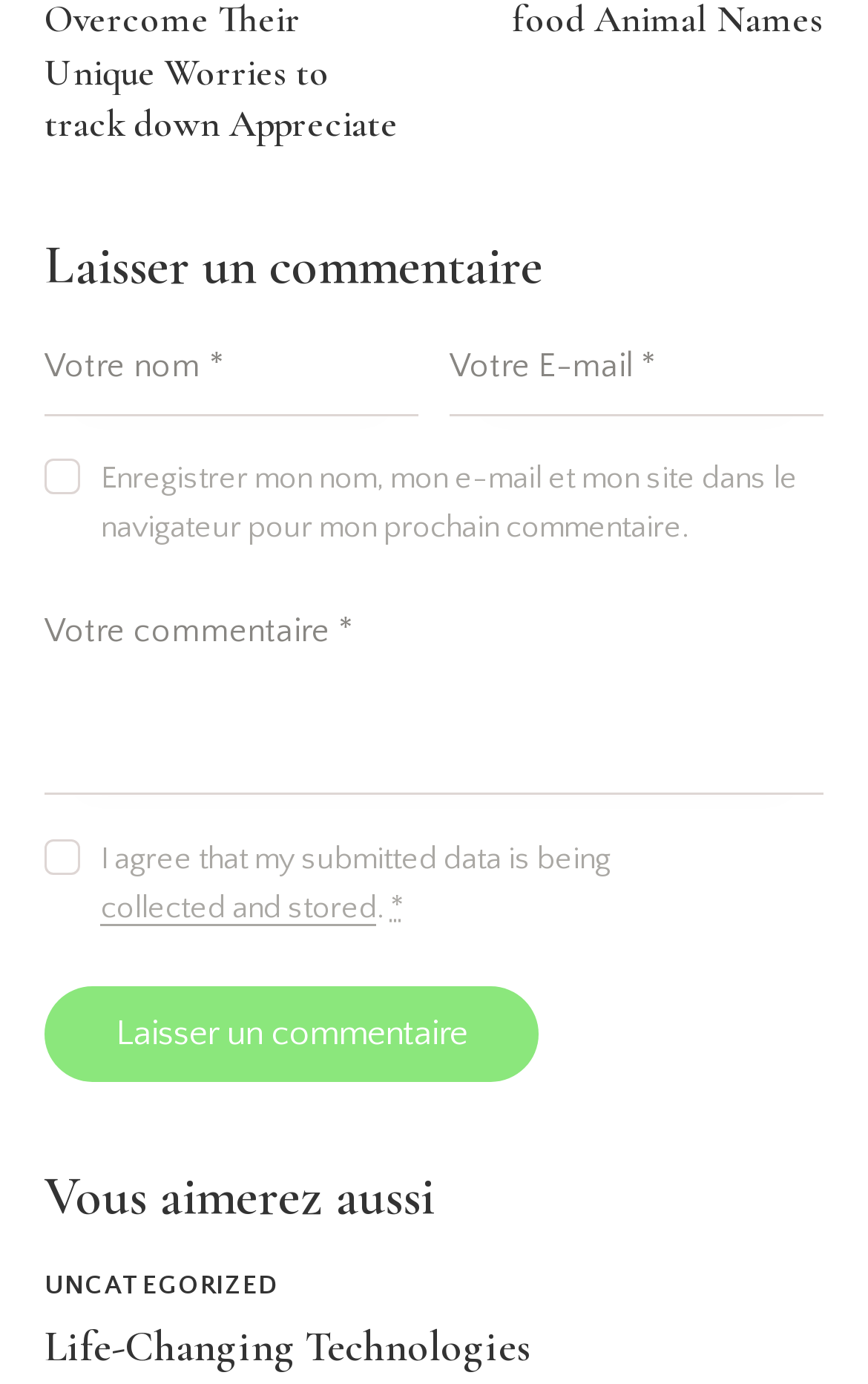Can you specify the bounding box coordinates for the region that should be clicked to fulfill this instruction: "Follow us".

None